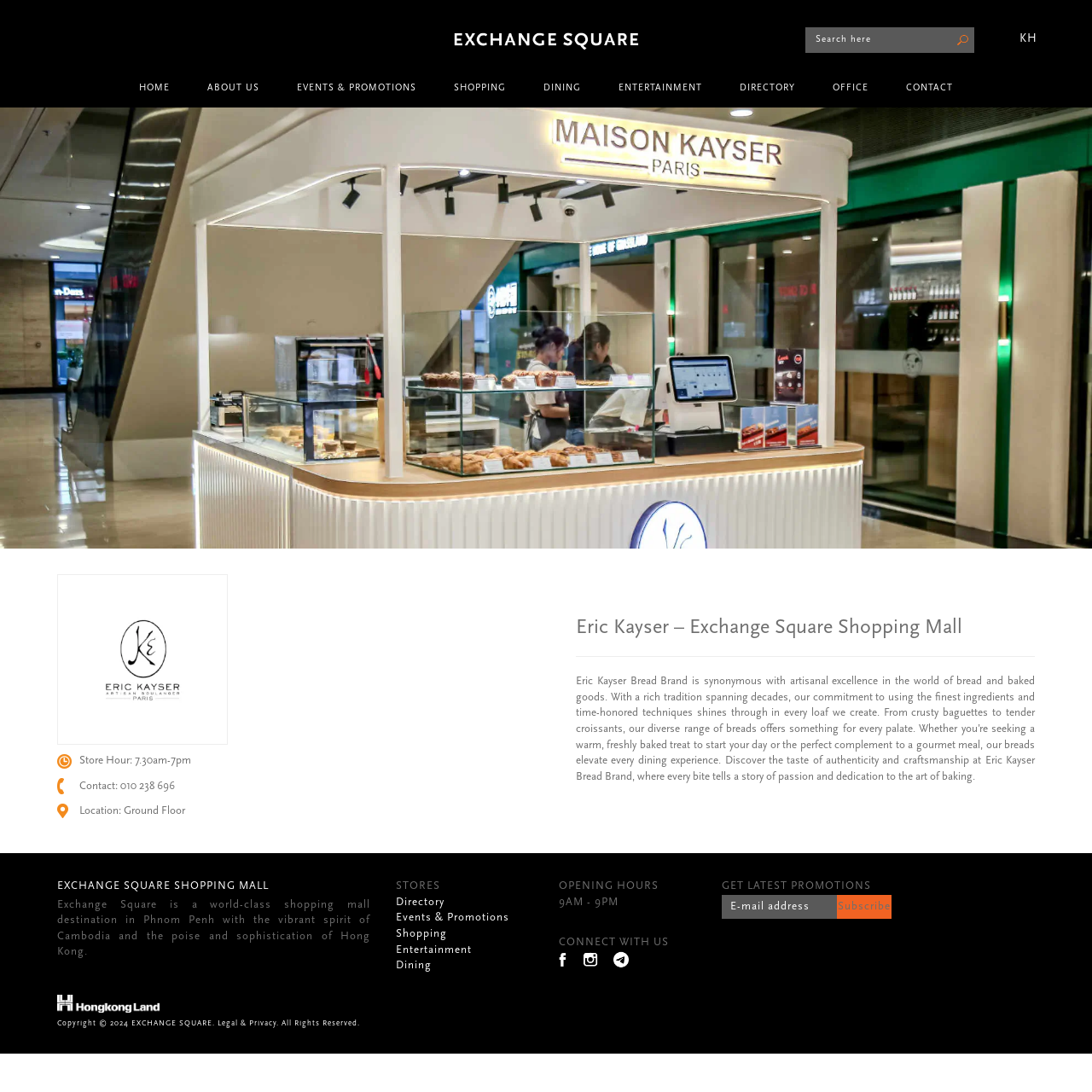What is the name of the shopping mall where the bakery is located?
Please look at the screenshot and answer using one word or phrase.

Exchange Square Shopping Mall